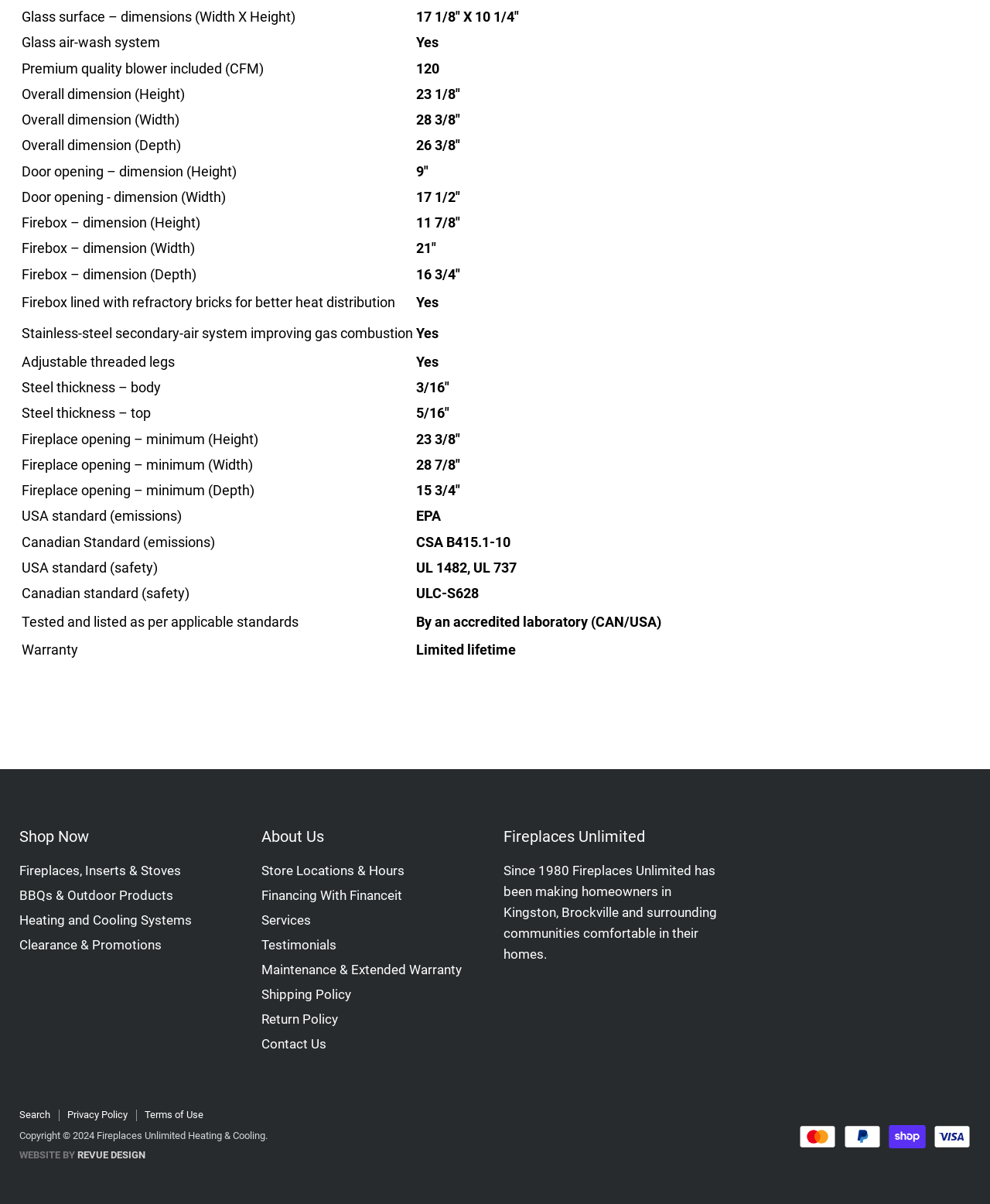What is the width of the glass surface?
Answer the question with as much detail as you can, using the image as a reference.

I found the answer by looking at the first row of the table, where it says 'Glass surface – dimensions (Width X Height)' and the corresponding value is '17 1/8"'.